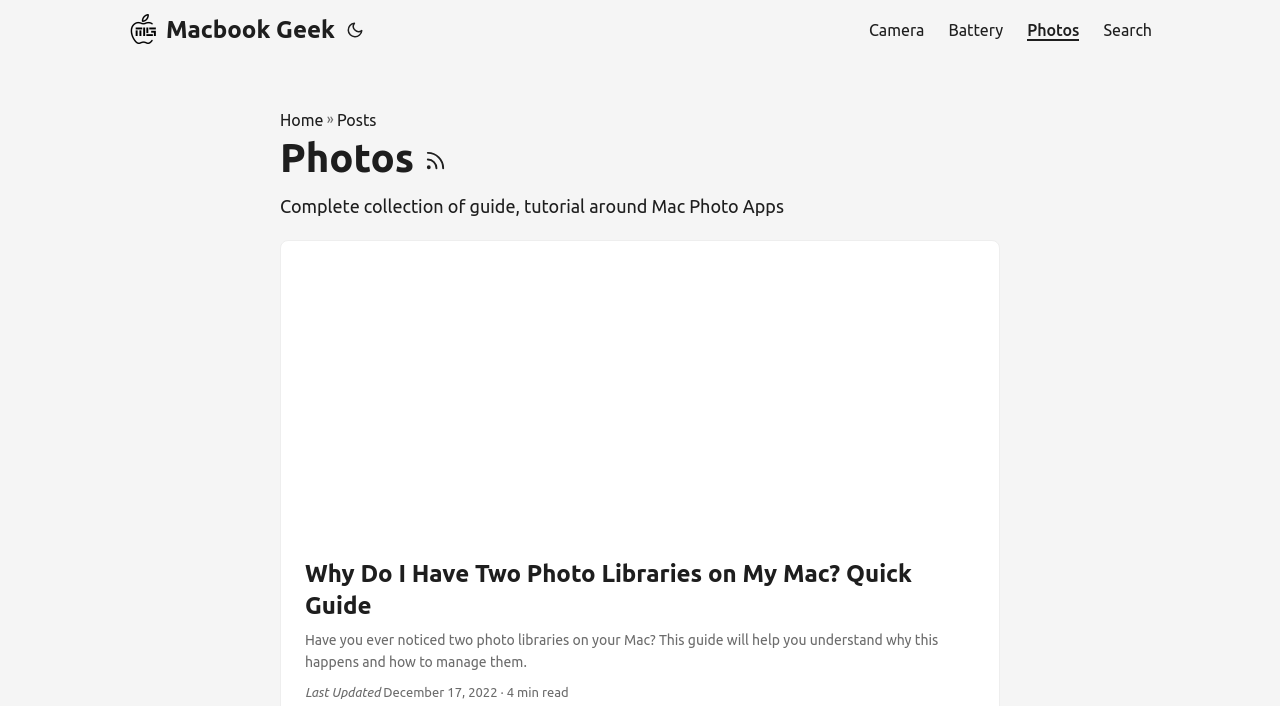What is the name of the website?
Using the image as a reference, answer the question in detail.

The name of the website can be found in the top-left corner of the webpage, where the logo is located. The logo is an image with the text 'Macbook Geek'.